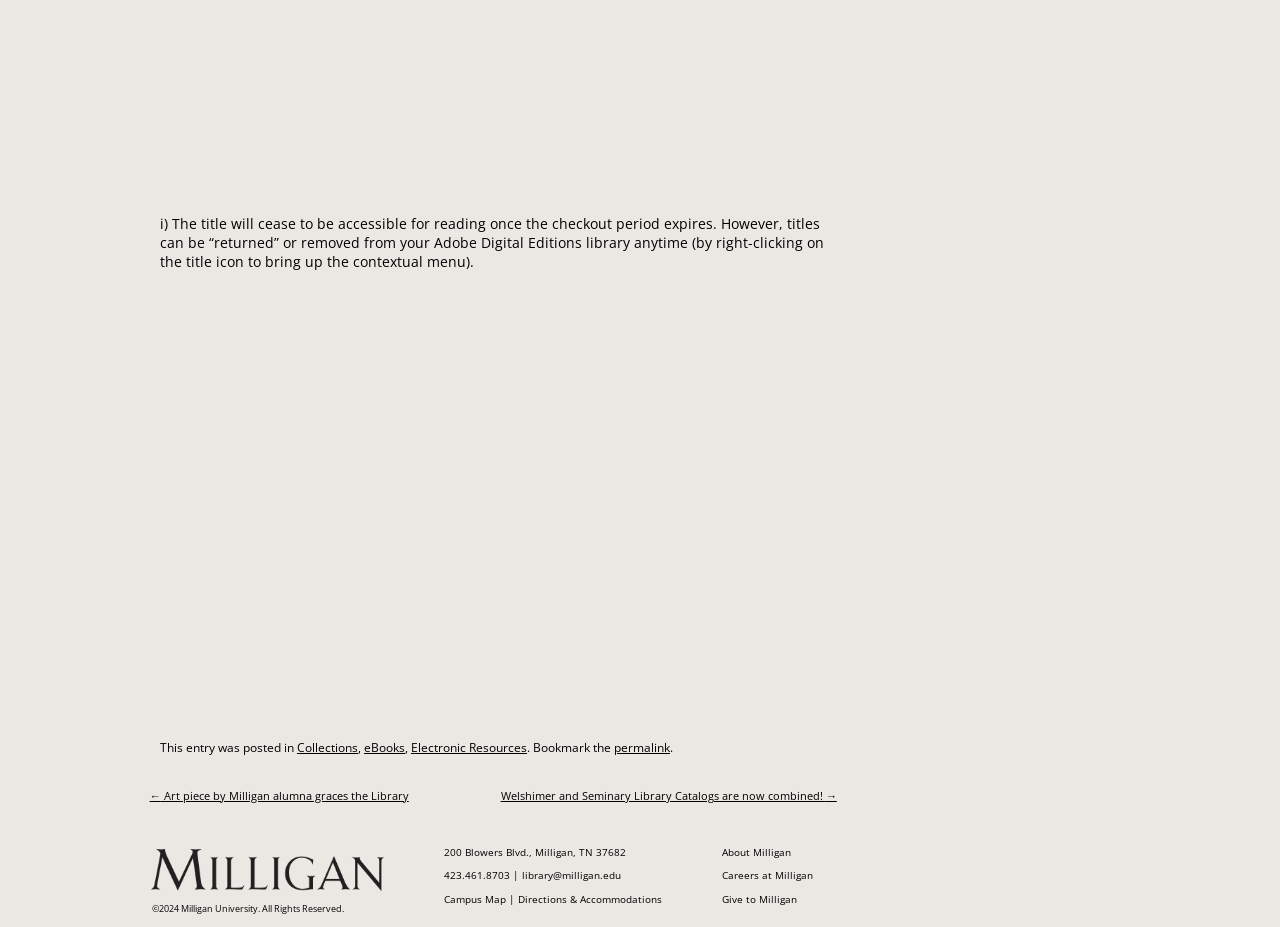Where is the image 'alex12' located?
Based on the screenshot, provide your answer in one word or phrase.

Above the footer